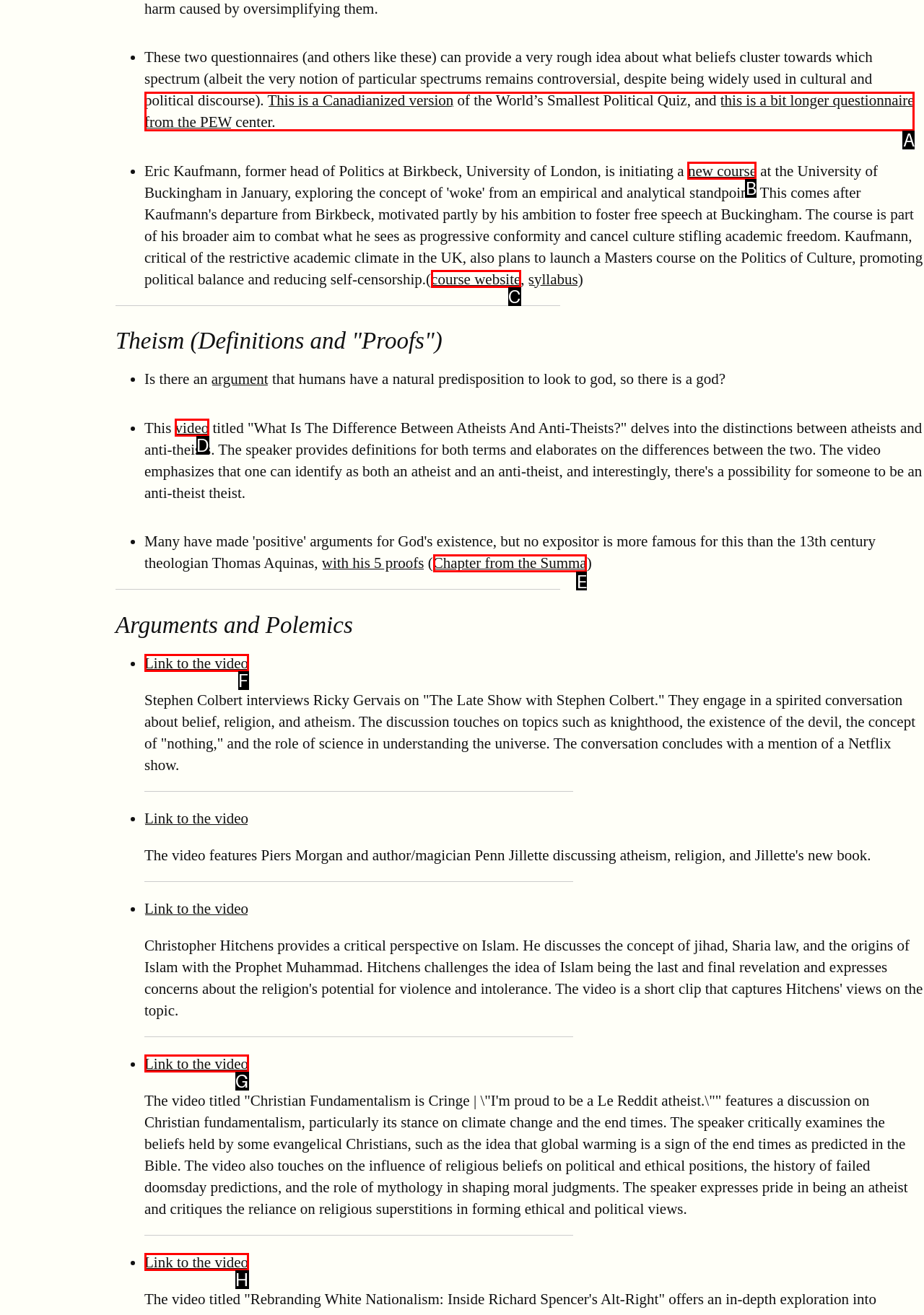Identify the correct UI element to click to achieve the task: Read the chapter from the Summa.
Answer with the letter of the appropriate option from the choices given.

E